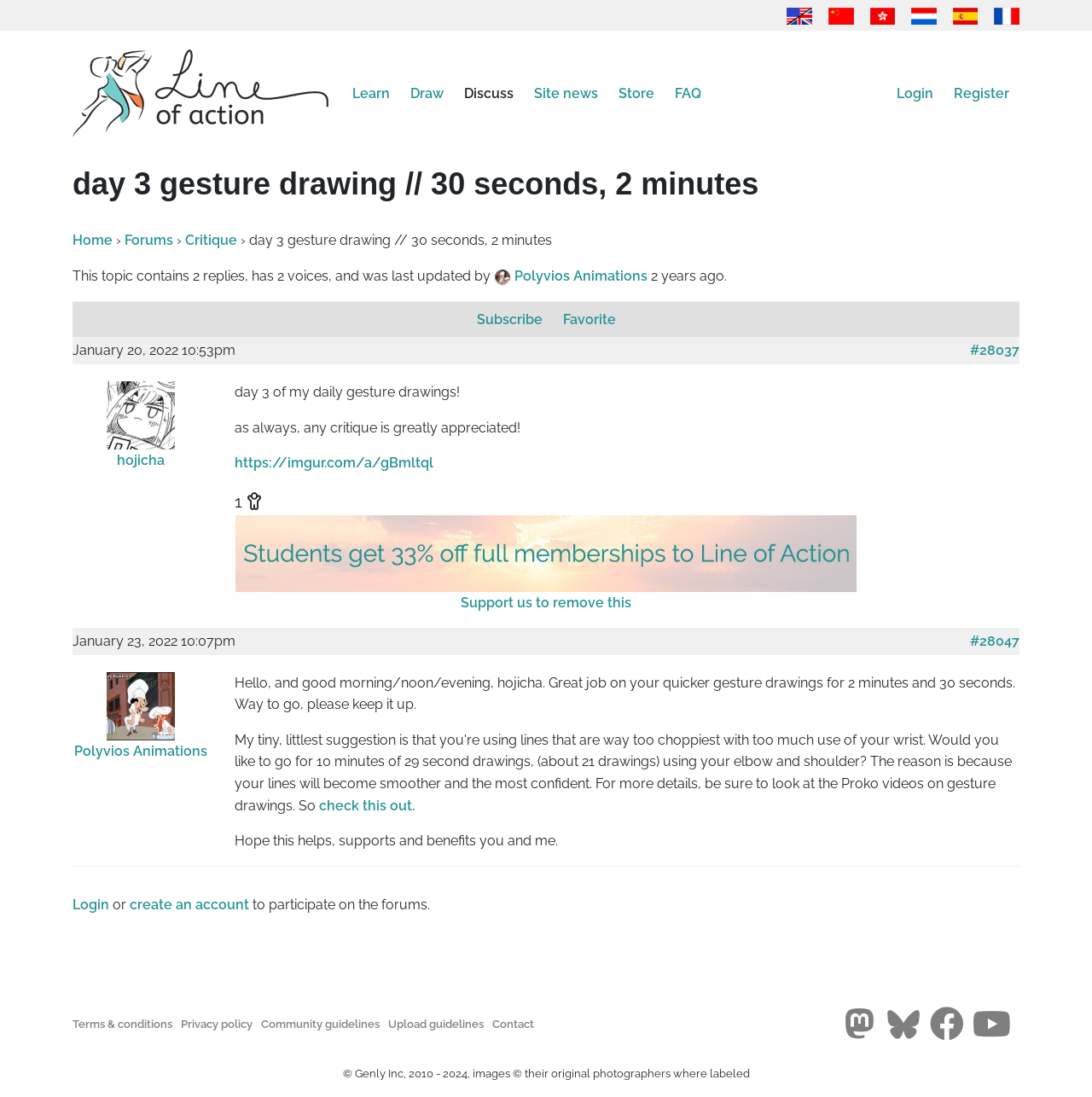Locate the bounding box coordinates of the clickable element to fulfill the following instruction: "Login to the forum". Provide the coordinates as four float numbers between 0 and 1 in the format [left, top, right, bottom].

[0.066, 0.817, 0.1, 0.832]